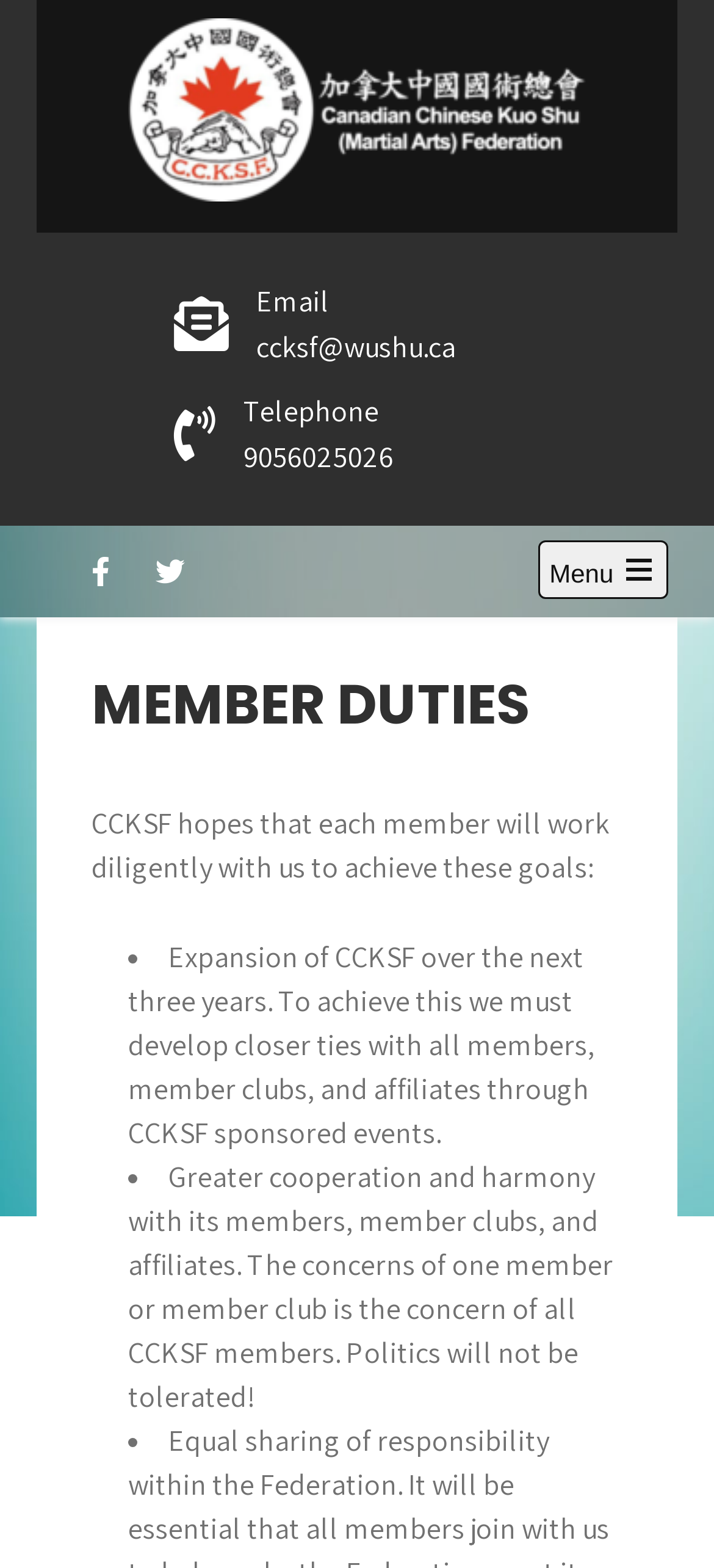What is the purpose of the 'Open the main menu' button?
Refer to the screenshot and respond with a concise word or phrase.

To control the main navigation